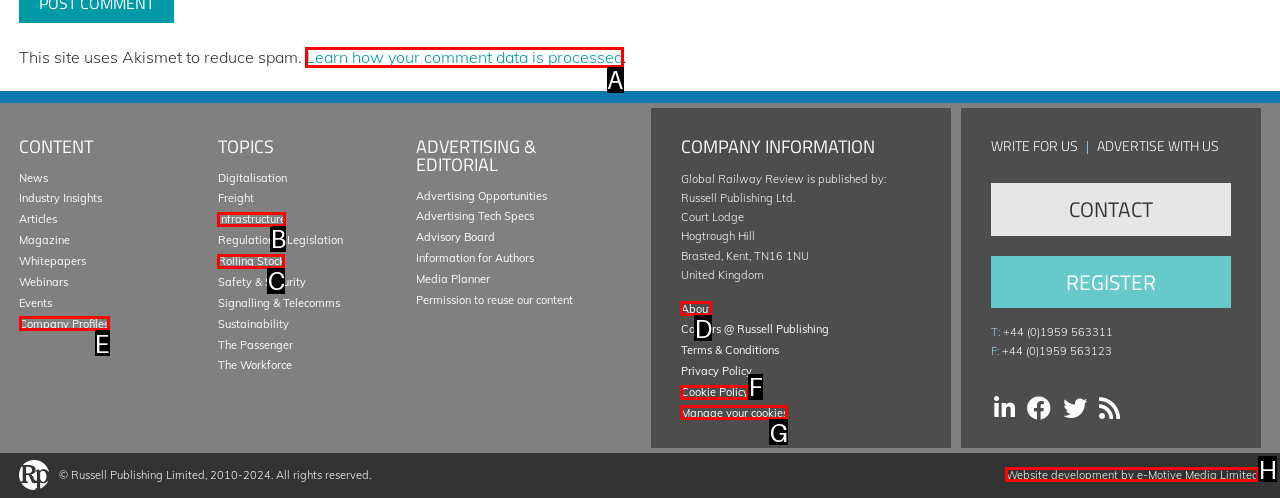Indicate the letter of the UI element that should be clicked to accomplish the task: Connect With Us. Answer with the letter only.

None